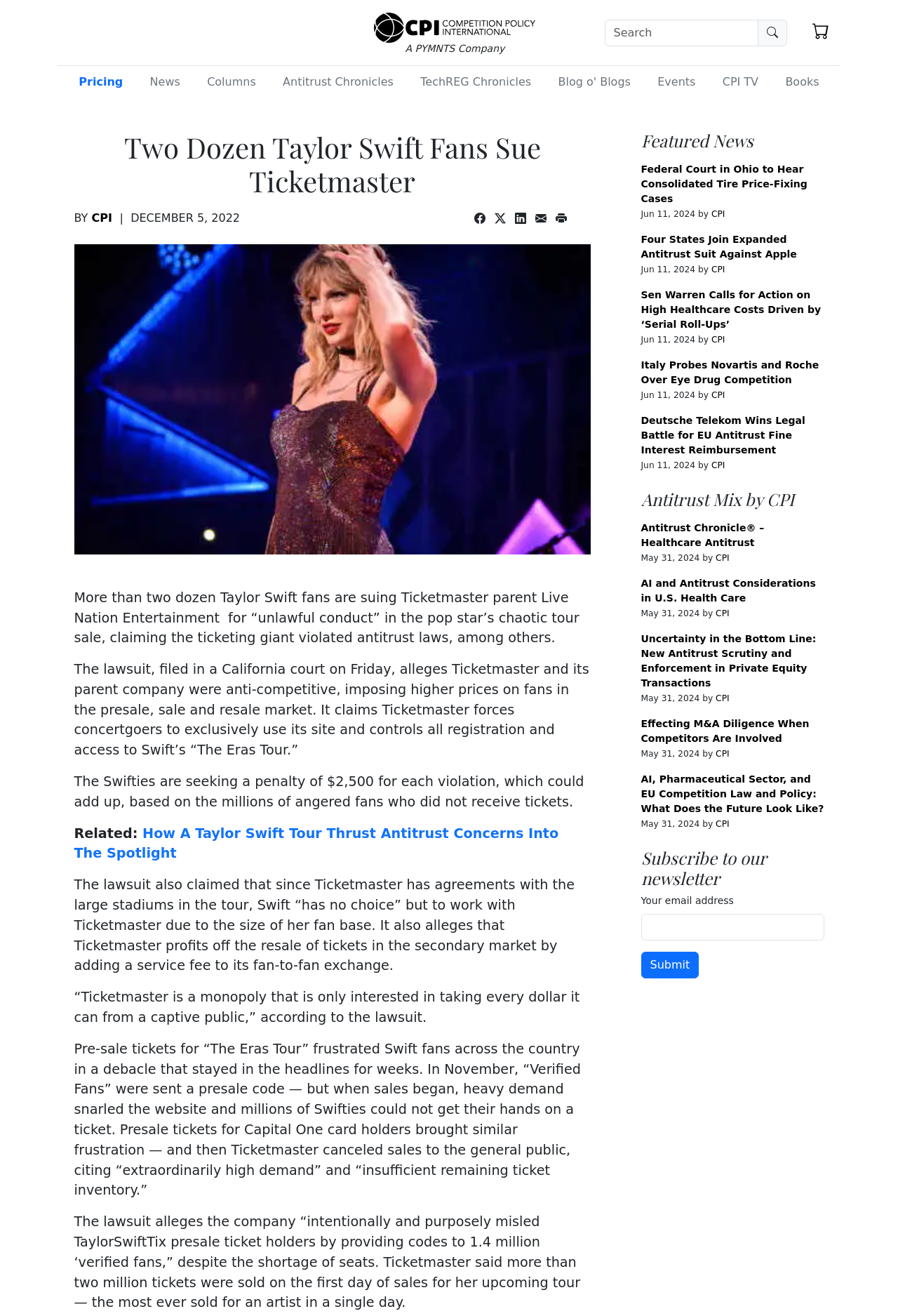Please find the bounding box coordinates of the element that you should click to achieve the following instruction: "Submit email address". The coordinates should be presented as four float numbers between 0 and 1: [left, top, right, bottom].

[0.714, 0.723, 0.778, 0.744]